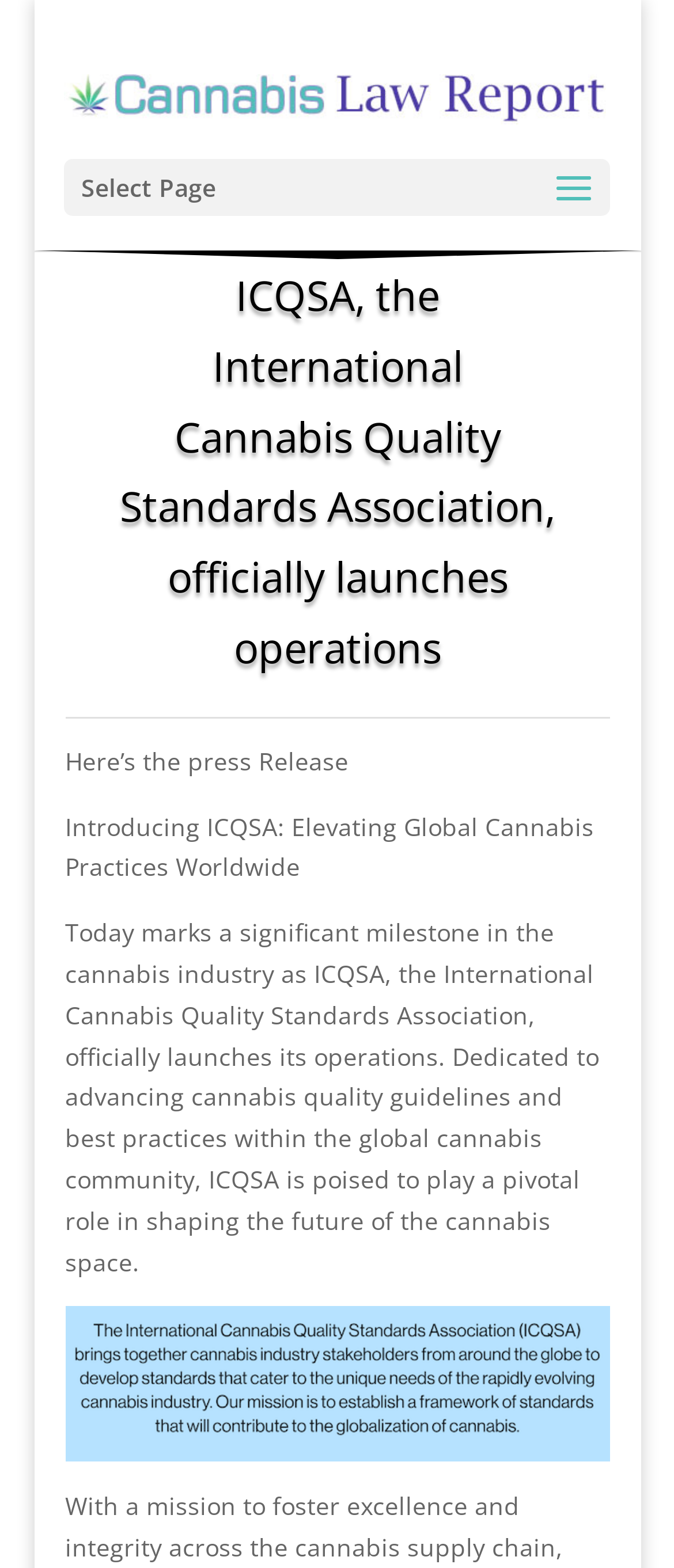Use a single word or phrase to respond to the question:
What is the name of the association?

ICQSA